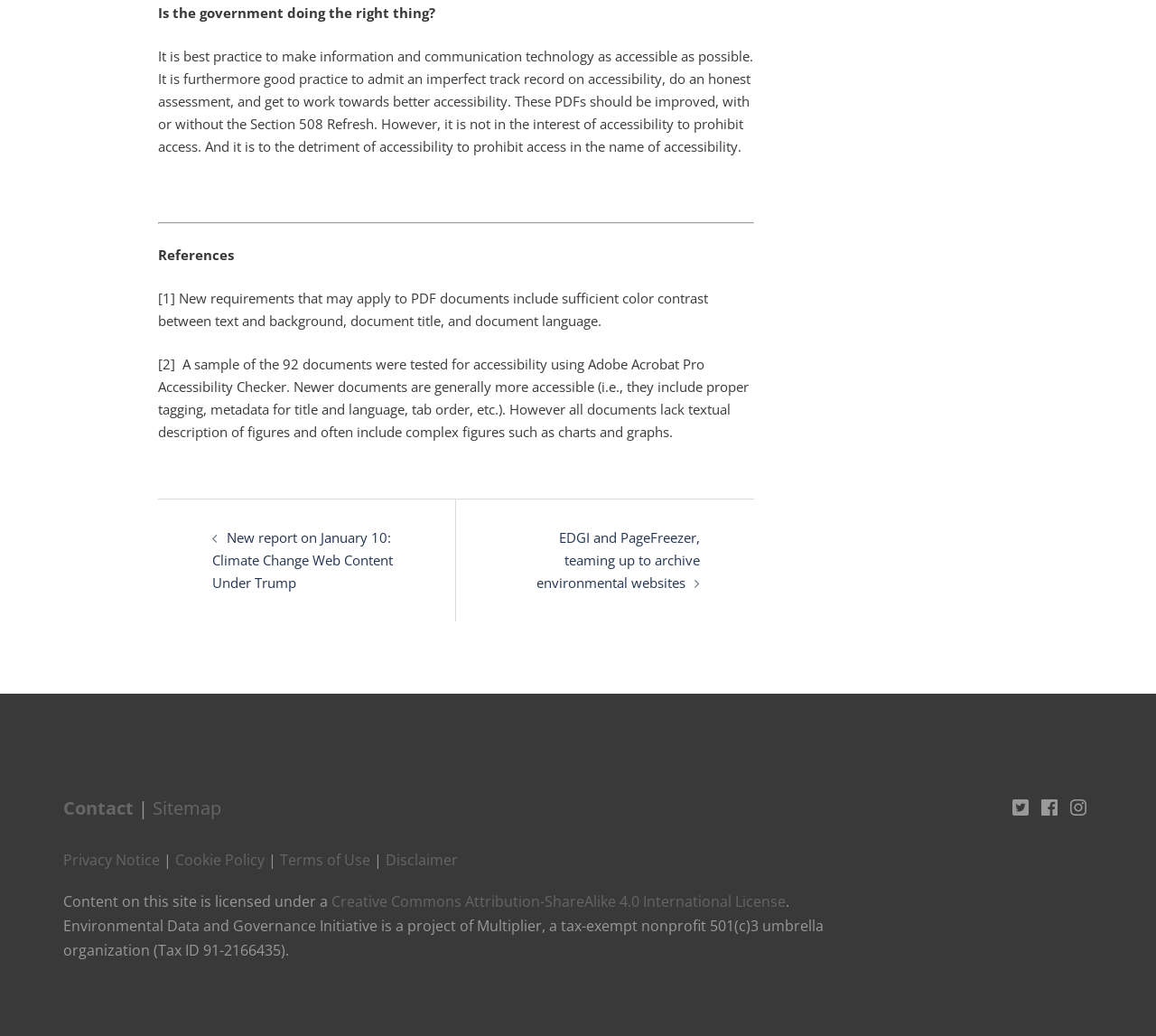What is the purpose of the section with references?
Please give a detailed and elaborate answer to the question based on the image.

The section with references contains numbered lists with descriptions, indicating that it is providing sources or citations to support the information presented in the article. The purpose of this section is to provide references for the readers.